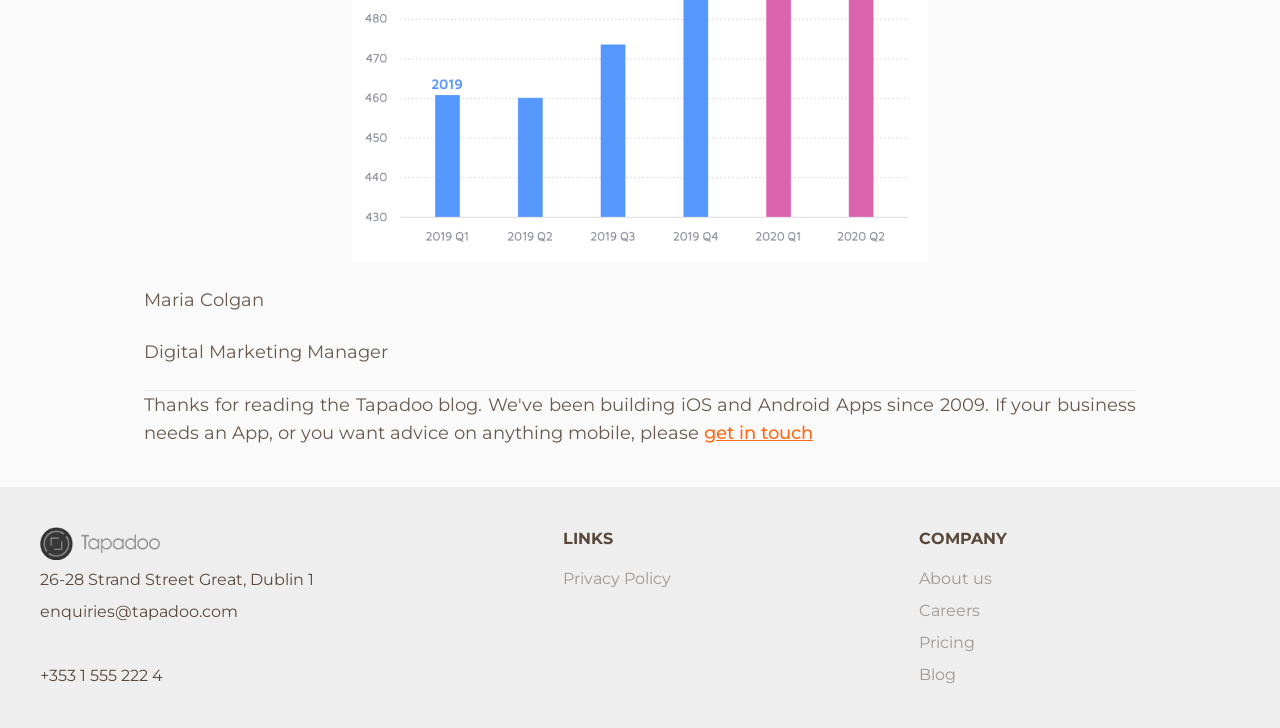Given the description "Careers", provide the bounding box coordinates of the corresponding UI element.

[0.718, 0.823, 0.766, 0.856]